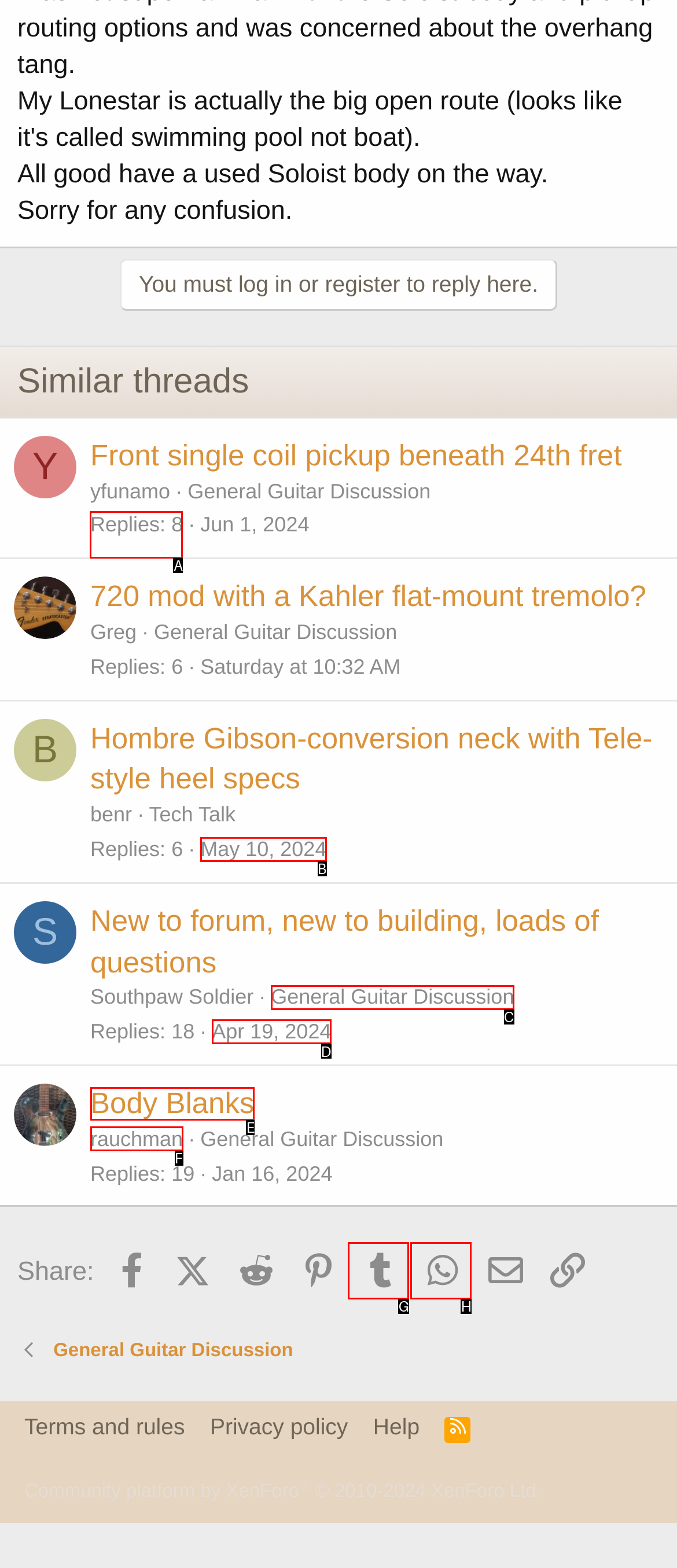Tell me which letter I should select to achieve the following goal: Check the reaction score of the first message
Answer with the corresponding letter from the provided options directly.

A